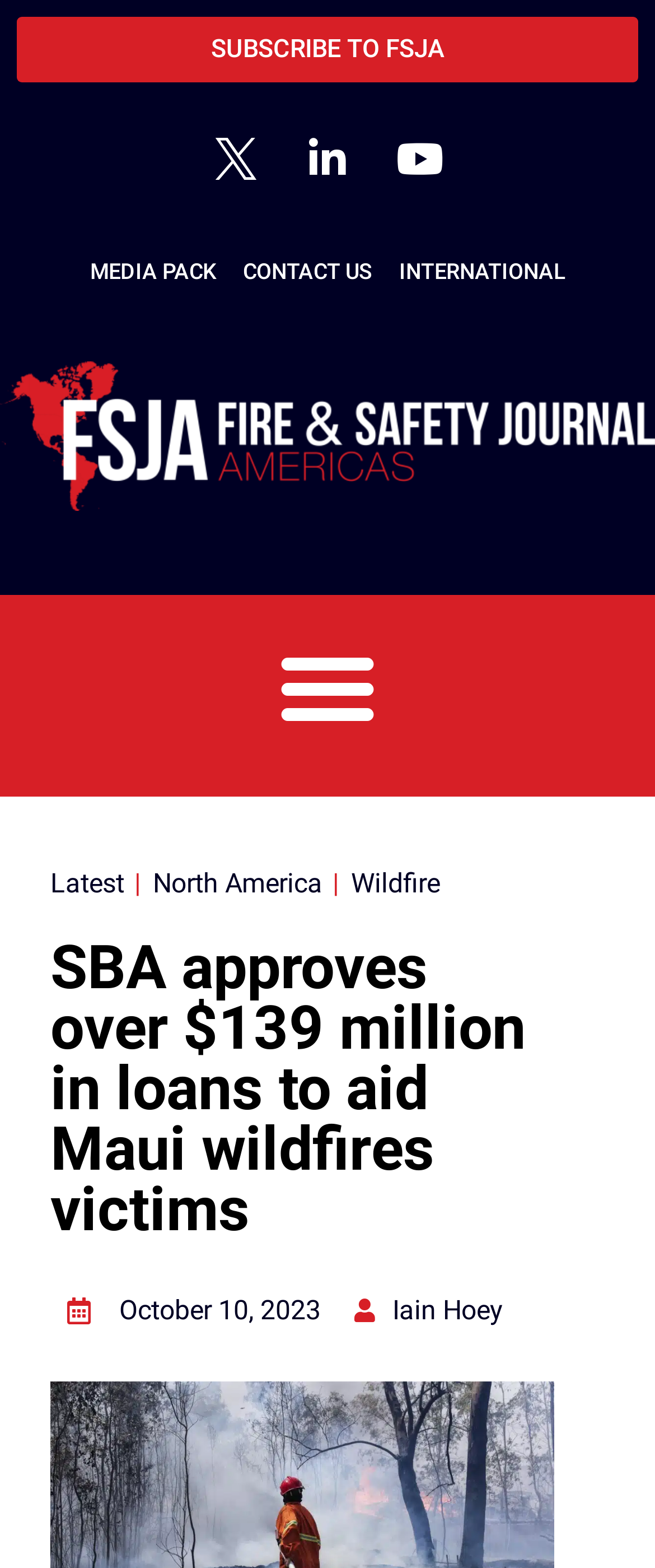Please locate the bounding box coordinates of the region I need to click to follow this instruction: "Open Linkedin page".

[0.436, 0.074, 0.564, 0.128]